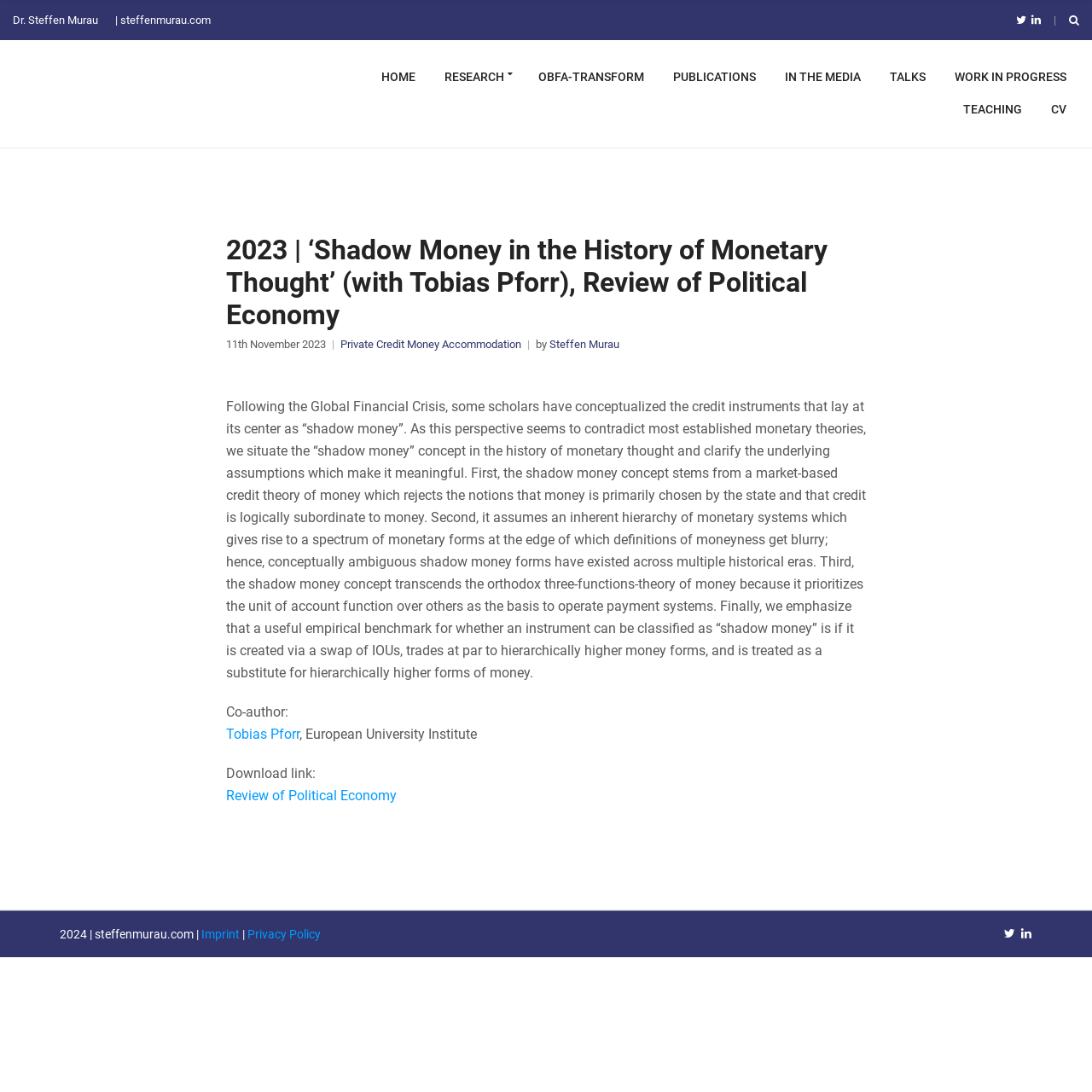Give a succinct answer to this question in a single word or phrase: 
What is the name of the author of the article?

Steffen Murau